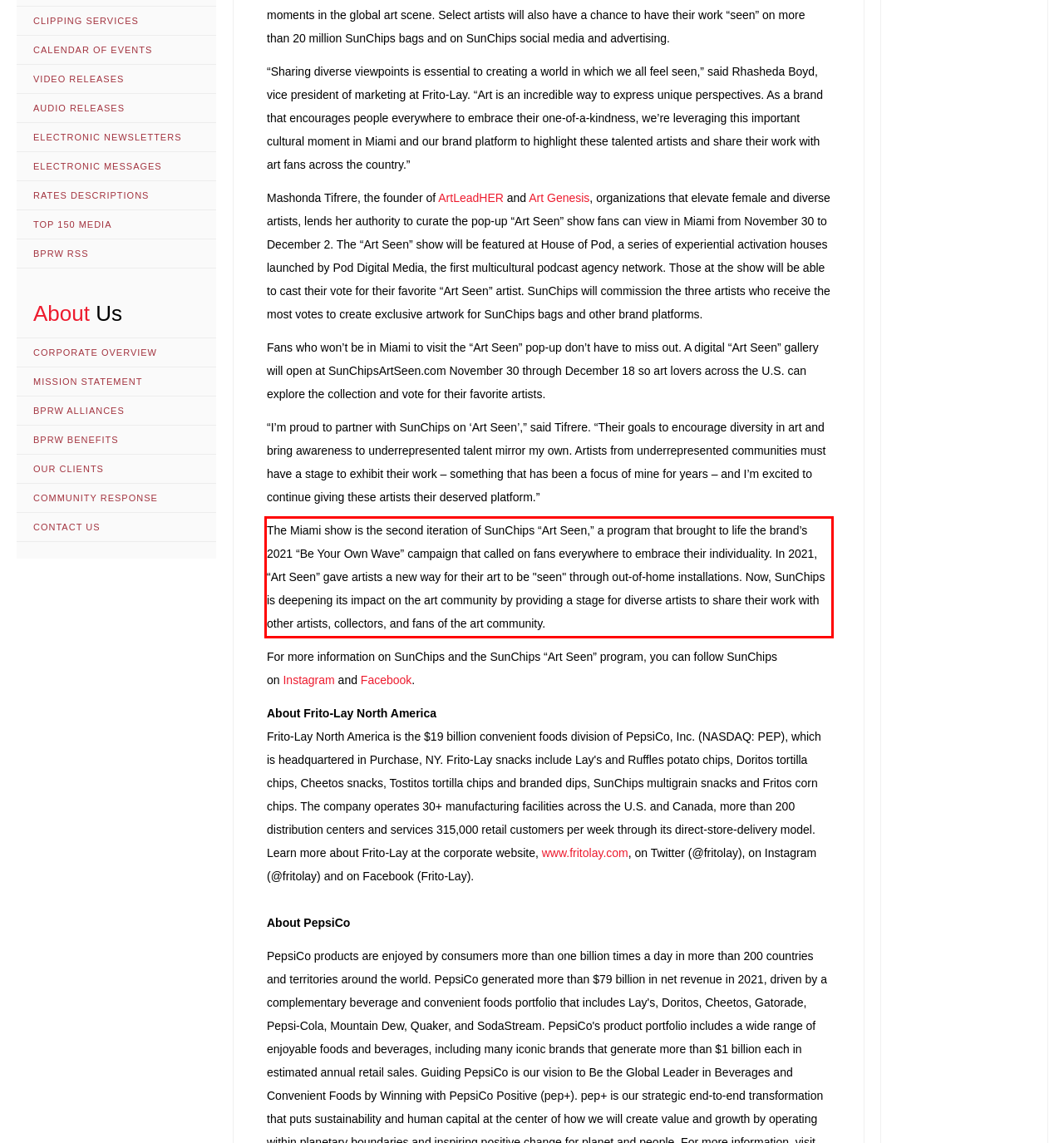You have a webpage screenshot with a red rectangle surrounding a UI element. Extract the text content from within this red bounding box.

The Miami show is the second iteration of SunChips “Art Seen,” a program that brought to life the brand’s 2021 “Be Your Own Wave” campaign that called on fans everywhere to embrace their individuality. In 2021, “Art Seen” gave artists a new way for their art to be "seen" through out-of-home installations. Now, SunChips is deepening its impact on the art community by providing a stage for diverse artists to share their work with other artists, collectors, and fans of the art community.